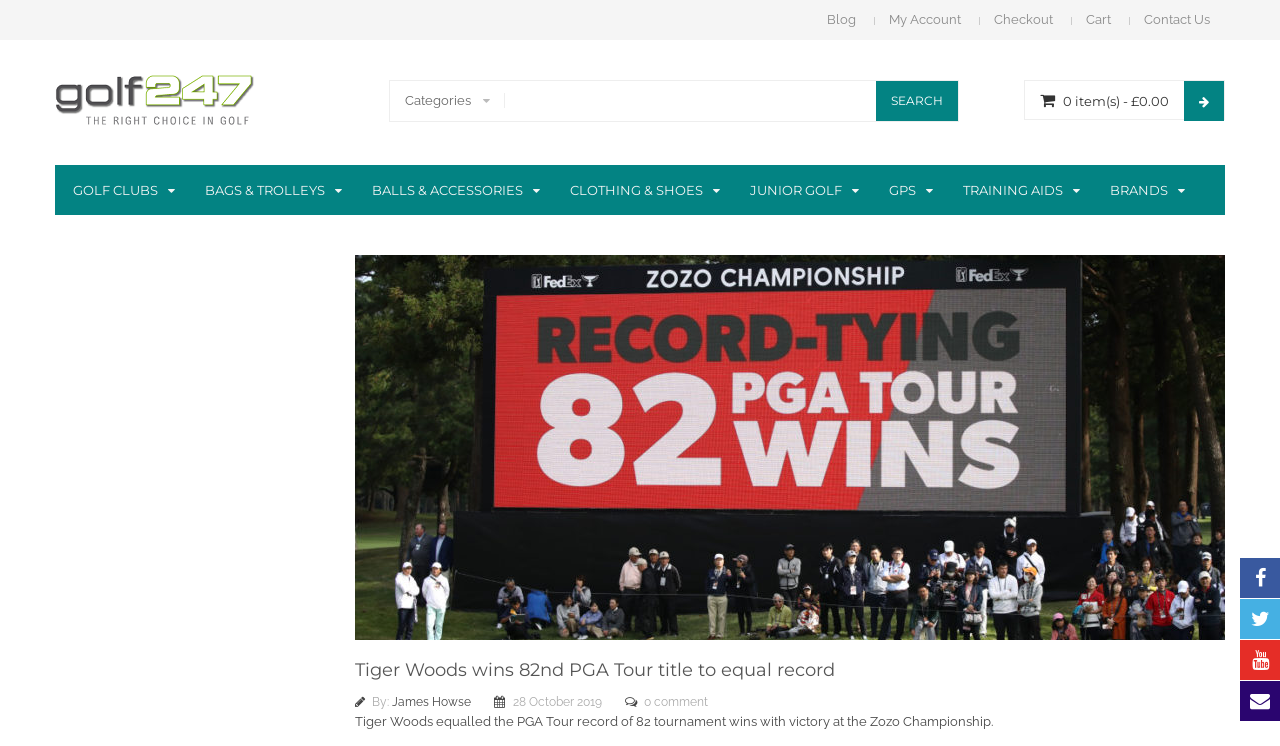Specify the bounding box coordinates for the region that must be clicked to perform the given instruction: "View my account".

[0.695, 0.016, 0.751, 0.036]